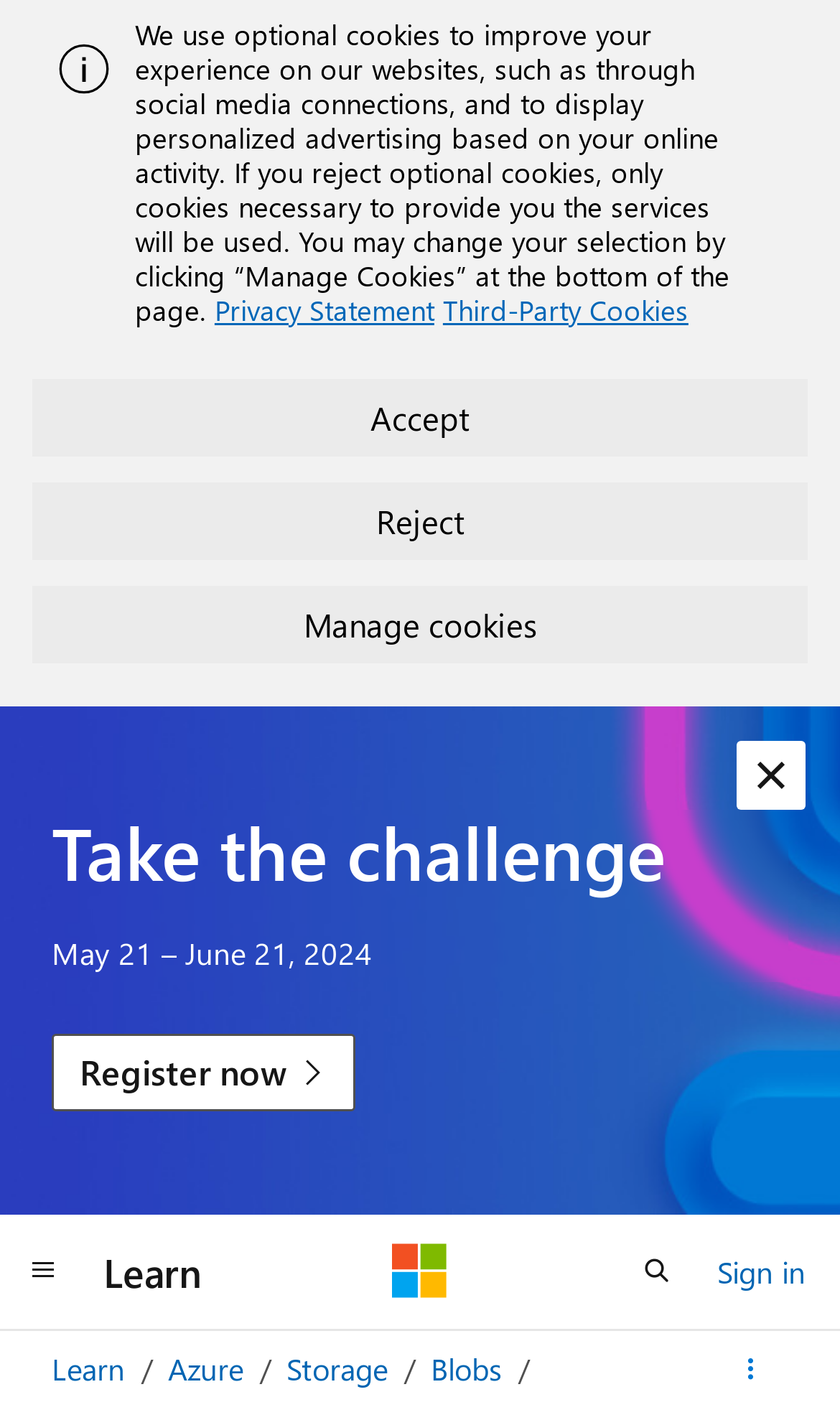Extract the primary header of the webpage and generate its text.

Monitor Azure Blob Storage